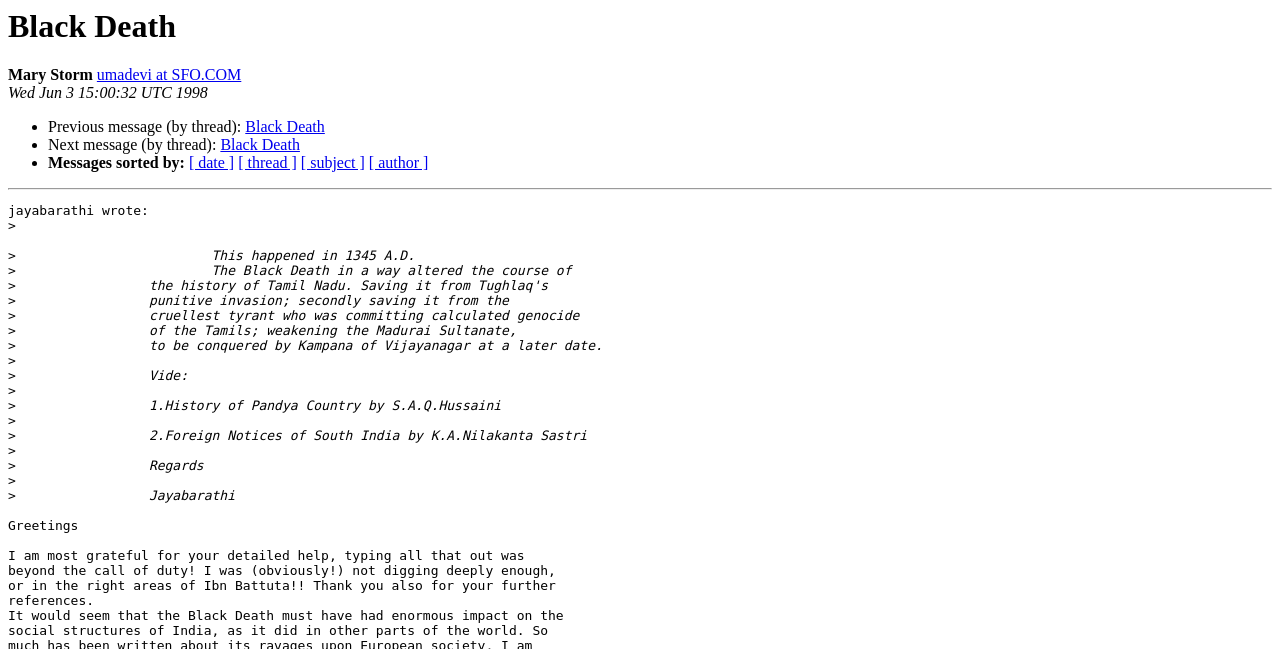Detail the features and information presented on the webpage.

The webpage is about the Black Death, a pandemic that occurred in 1345 A.D. At the top, there is a heading with the title "Black Death" followed by the name "Mary Storm" and a link to "umadevi at SFO.COM". Below this, there is a timestamp "Wed Jun 3 15:00:32 UTC 1998".

The main content of the webpage is a discussion thread, with three links to previous and next messages in the thread, labeled as "Previous message (by thread):" and "Next message (by thread):". These links are accompanied by list markers, represented by bullet points.

Below the thread navigation links, there are four links to sort messages by different criteria: "date", "thread", "subject", and "author". These links are aligned horizontally and are separated from the rest of the content by a horizontal separator.

The main discussion content starts with a quote from "jayabarathi", which spans multiple lines and discusses the impact of the Black Death on the course of history, including its effects on the Madurai Sultanate and the Tamil people. The quote is formatted with indentation and line breaks, making it easy to read.

The discussion continues with references to historical sources, including "History of Pandya Country" by S.A.Q.Hussaini and "Foreign Notices of South India" by K.A.Nilakanta Sastri. The webpage ends with a signature from "Jayabarathi" and a closing message.